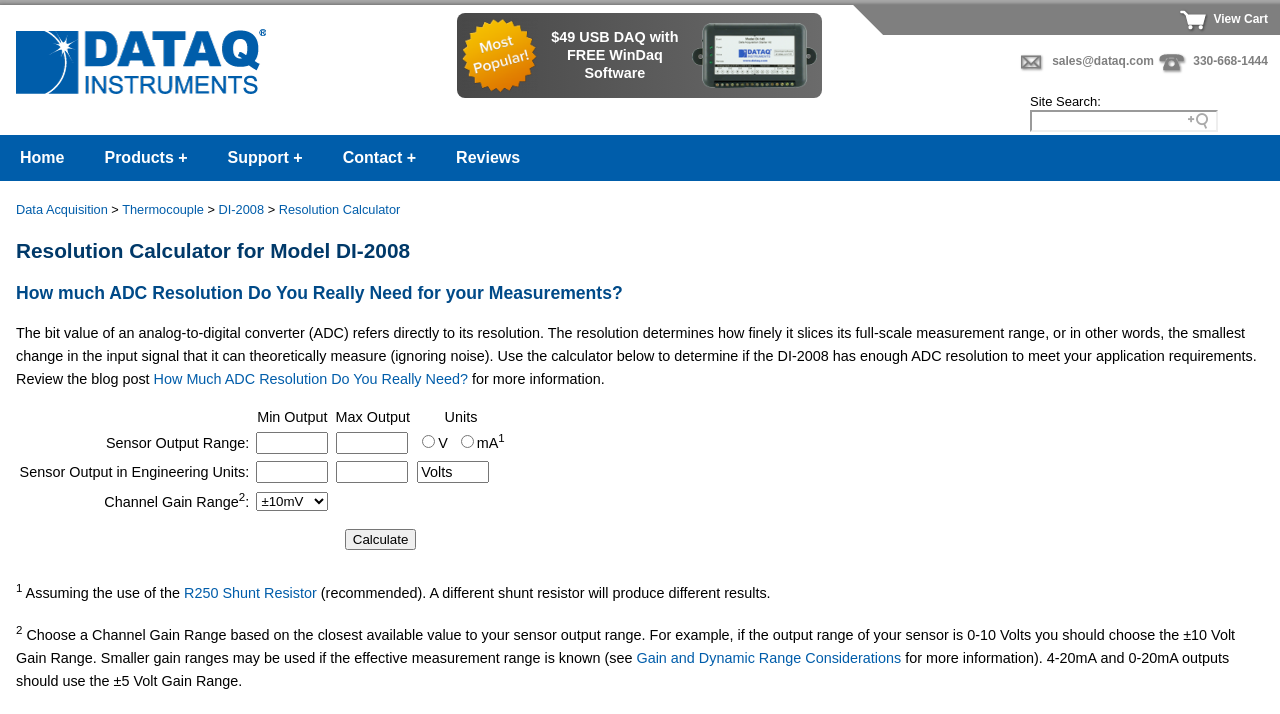Extract the bounding box coordinates of the UI element described by: "View Cart". The coordinates should include four float numbers ranging from 0 to 1, e.g., [left, top, right, bottom].

[0.92, 0.017, 0.991, 0.037]